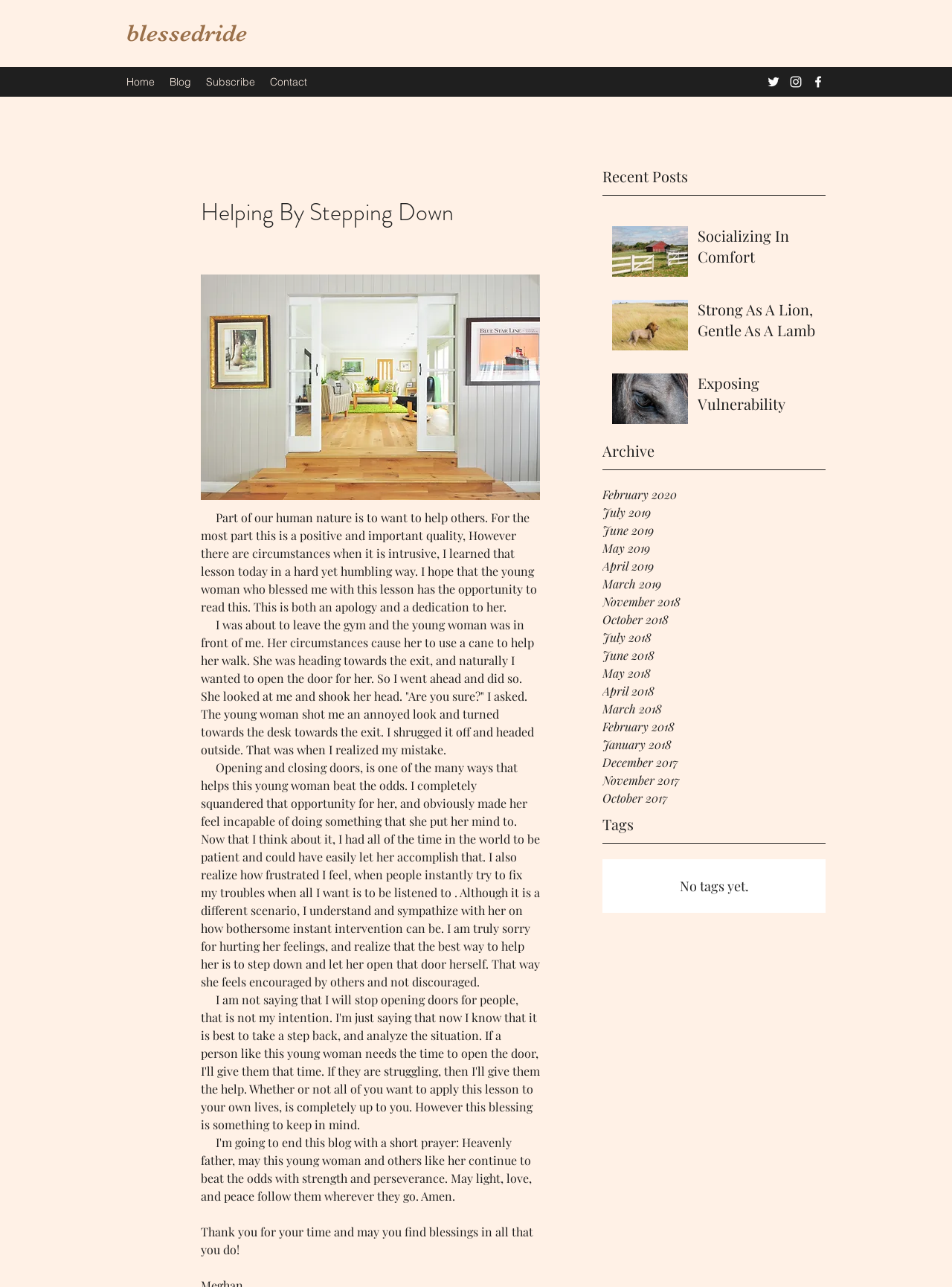Please determine the bounding box coordinates for the UI element described as: "Socializing In Comfort".

[0.633, 0.168, 0.867, 0.223]